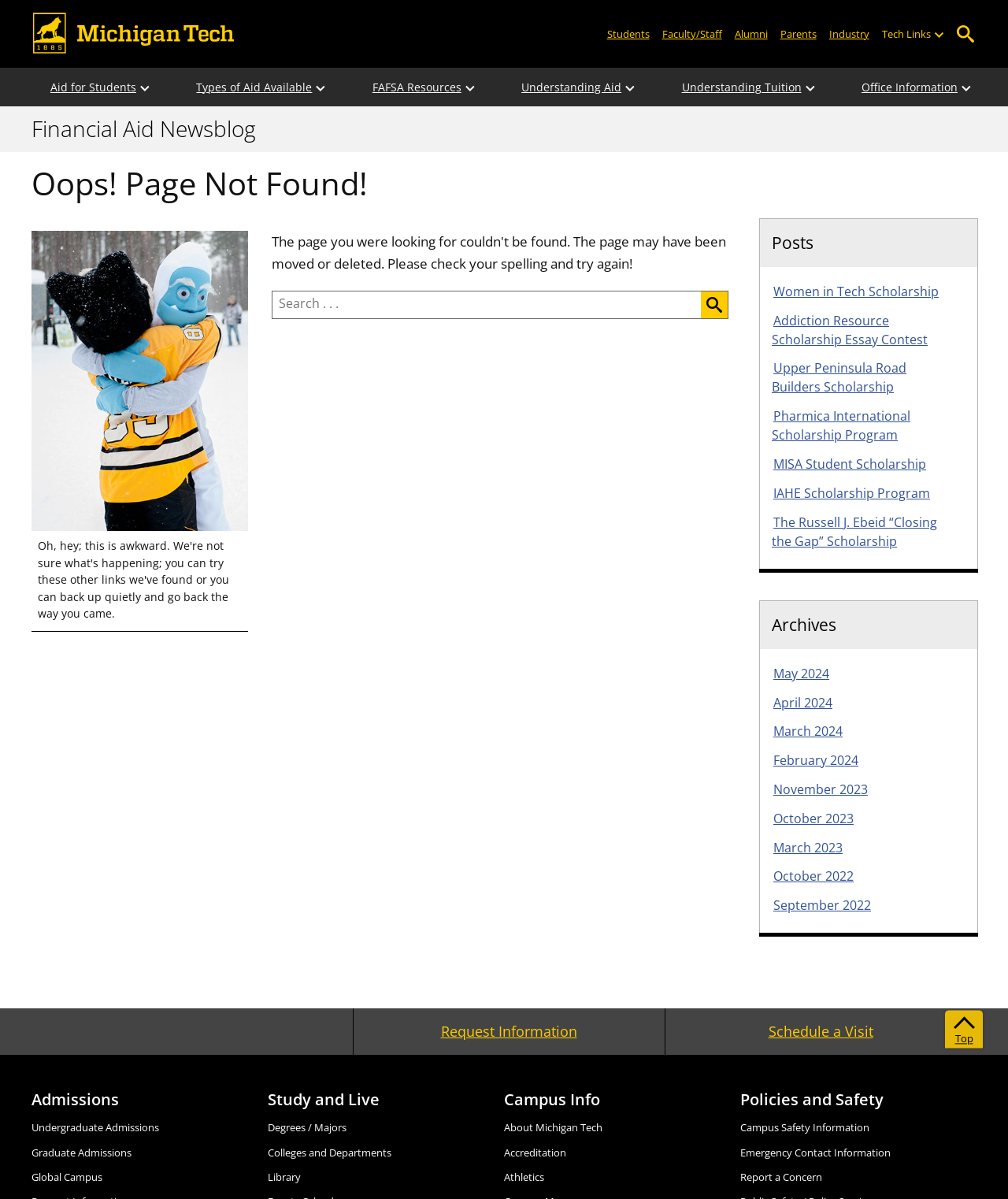Predict the bounding box coordinates for the UI element described as: "October 2022". The coordinates should be four float numbers between 0 and 1, presented as [left, top, right, bottom].

[0.766, 0.724, 0.848, 0.738]